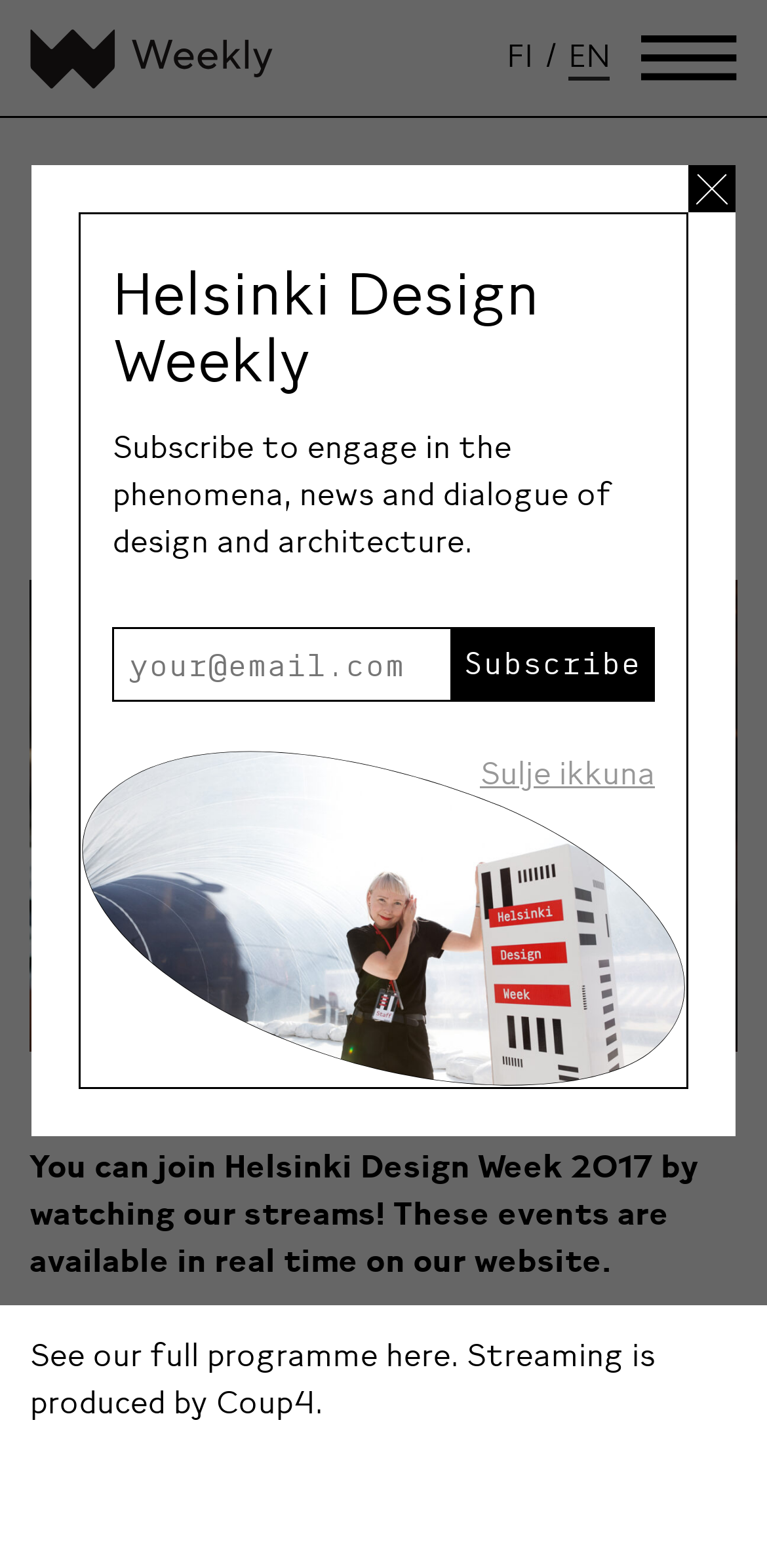What can be done on the webpage?
Using the image as a reference, deliver a detailed and thorough answer to the question.

The webpage allows users to watch streams of the Helsinki Design Week 2017 event, as mentioned in the introductory text 'You can join Helsinki Design Week 2017 by watching our streams!'